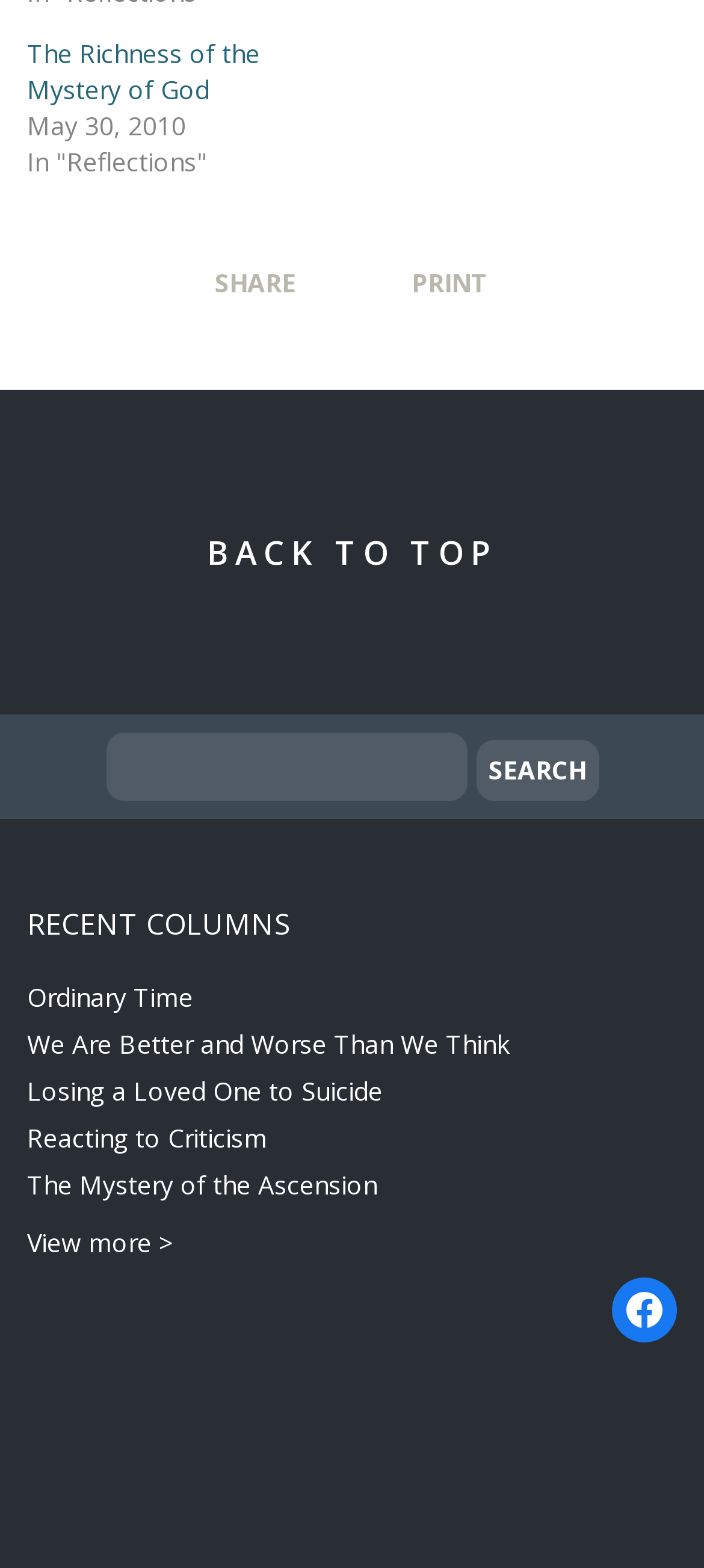Please answer the following question using a single word or phrase: 
How many links are there in the 'RECENT COLUMNS' section?

5